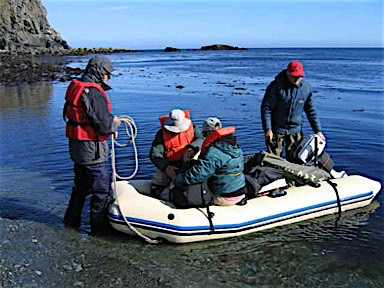Offer a detailed narrative of what is shown in the image.

In this image, a group of four individuals is seen preparing for a landing on a rocky shore. Two of them are aboard a small inflatable boat, while the other two are standing on the beach or nearby water's edge. All are wearing life jackets for safety. The person on the left is handling a rope, possibly preparing to secure the boat. The individuals in the boat appear to be organizing equipment or supplies, hinting at a planned expedition. The background features a calm ocean and rocky shoreline, suggesting a remote coastal location. This scene captures a moment of teamwork and preparation during a journey, likely related to the 2007 Ushagat Island DXpedition, emphasizing the adventure and challenge of reaching remote locations.